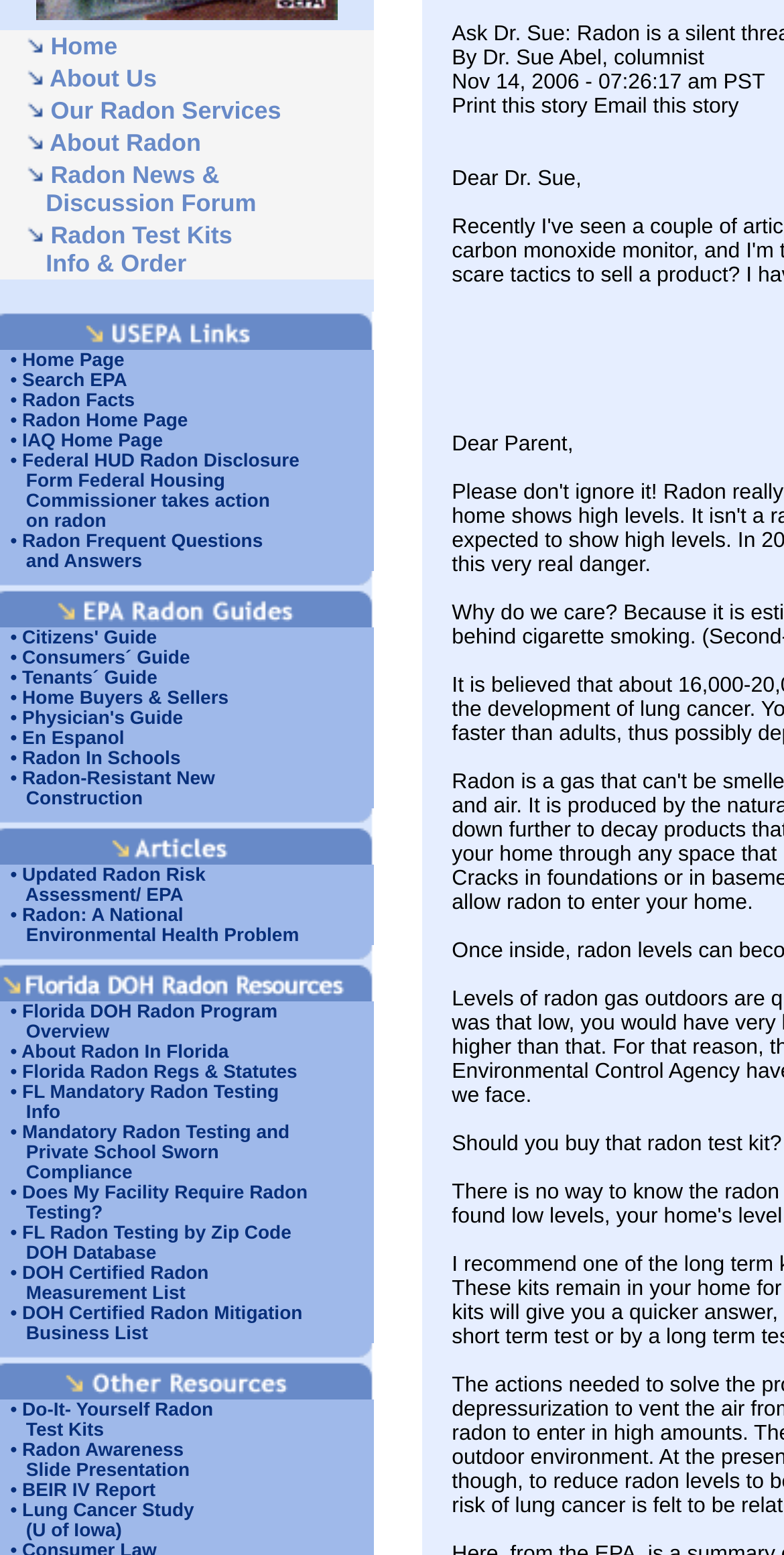Identify the bounding box of the UI element that matches this description: "• Tenants´ Guide".

[0.0, 0.429, 0.305, 0.442]